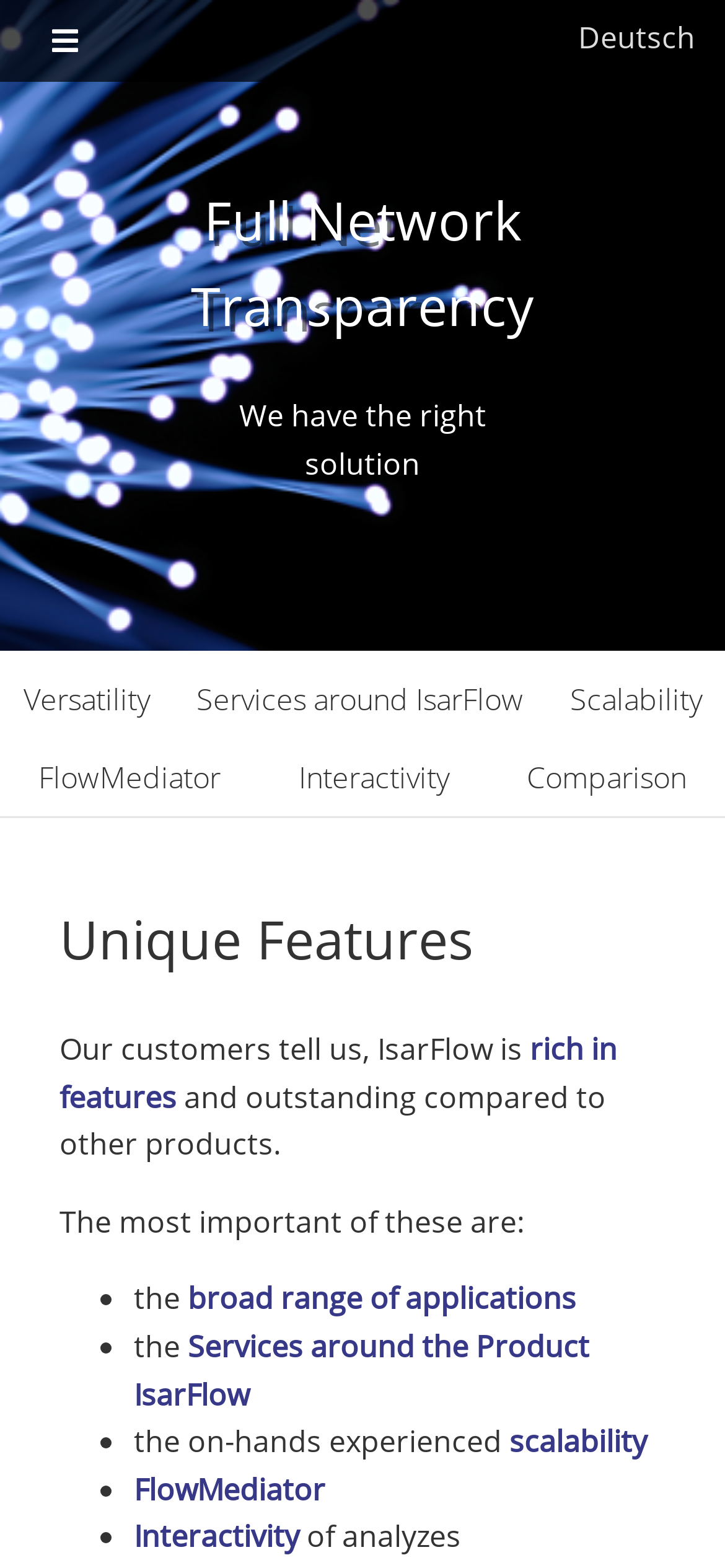What is the benefit of IsarFlow's scalability?
Provide a comprehensive and detailed answer to the question.

According to the webpage, IsarFlow's scalability is one of its unique features, and it is mentioned that IsarFlow is 'outstanding compared to other products', implying that its scalability is a significant advantage.